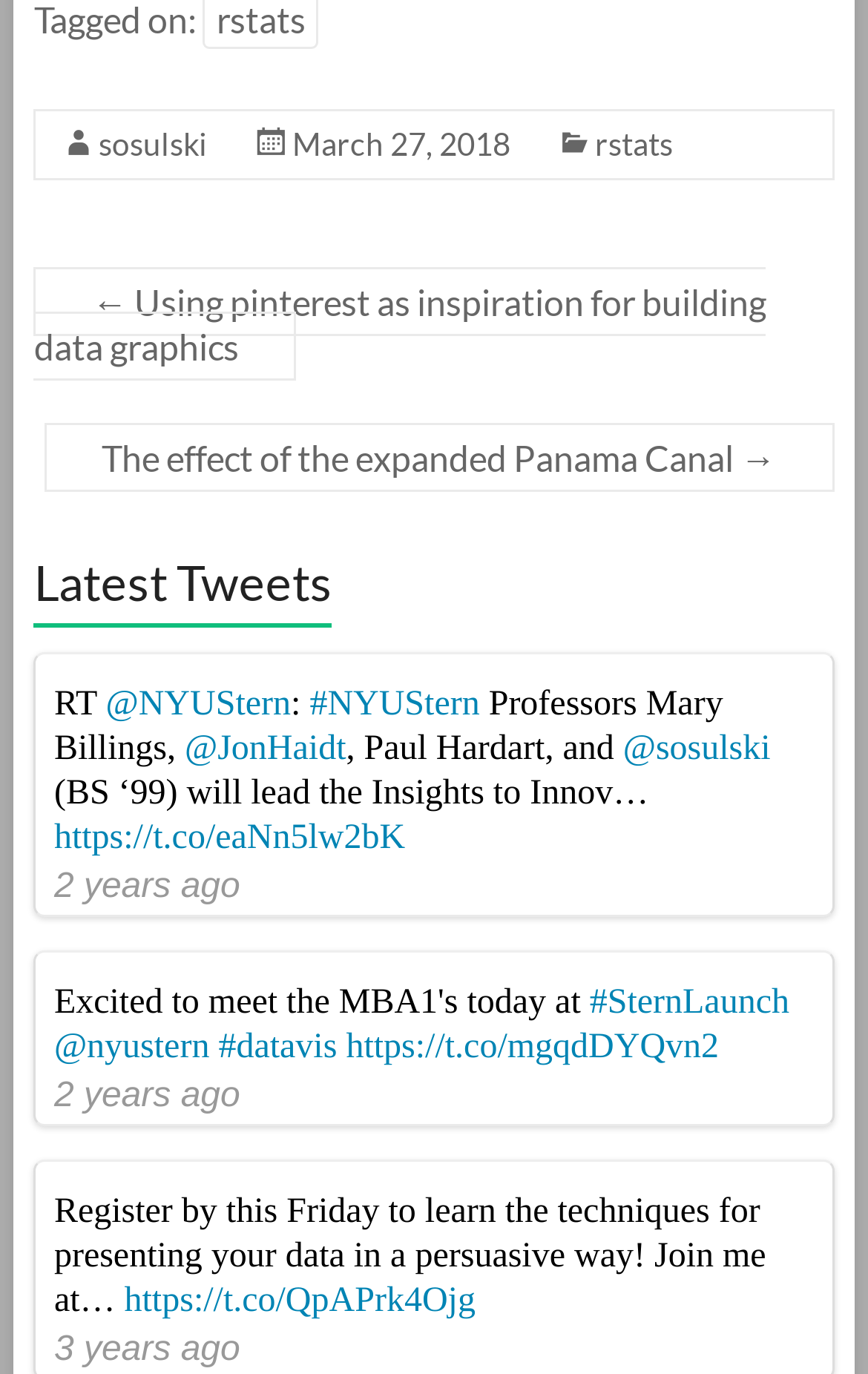Find the bounding box coordinates of the area to click in order to follow the instruction: "Visit the page of sosulski".

[0.114, 0.091, 0.239, 0.119]